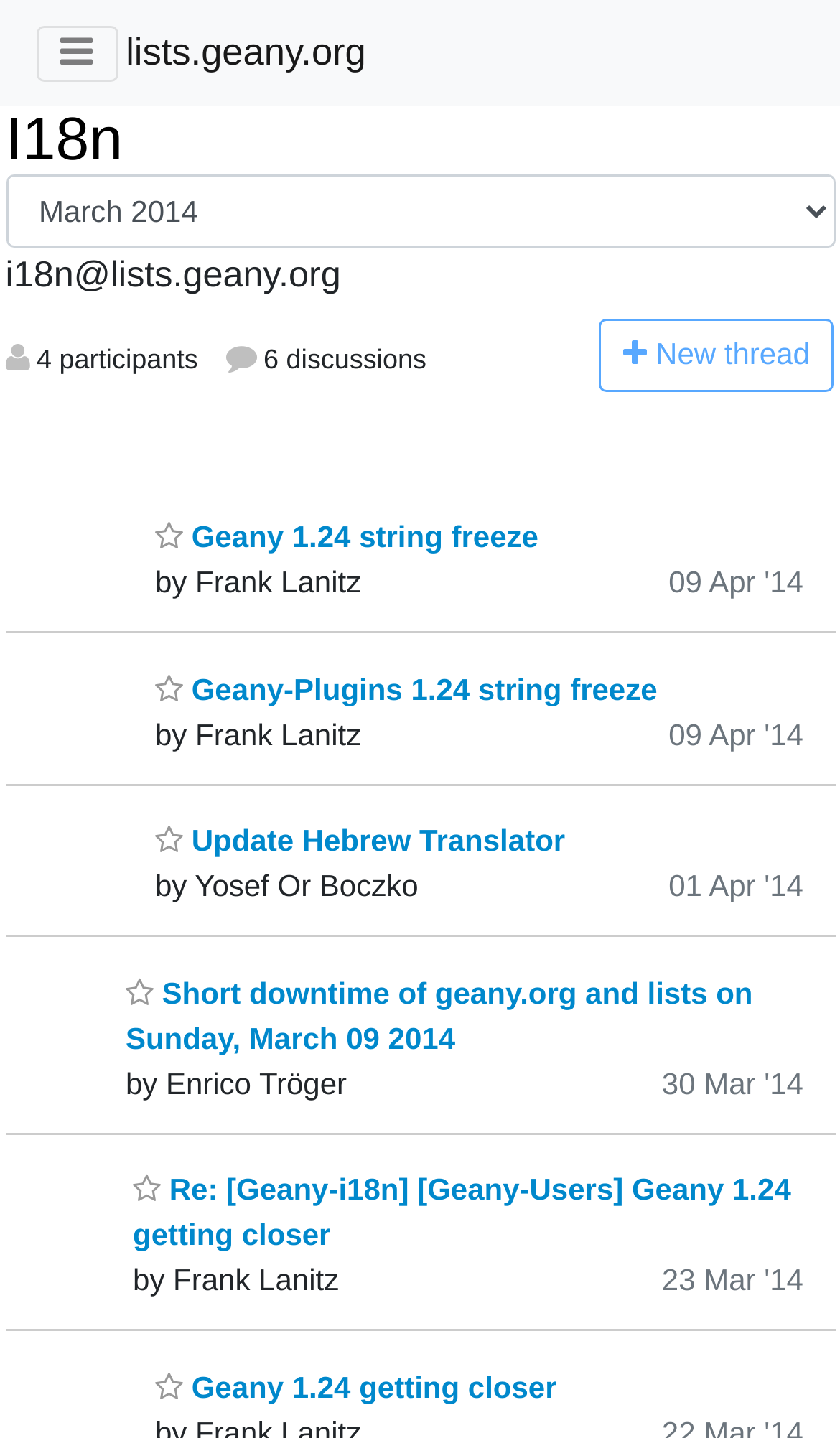Please identify the coordinates of the bounding box for the clickable region that will accomplish this instruction: "Click the lists.geany.org link".

[0.15, 0.01, 0.436, 0.063]